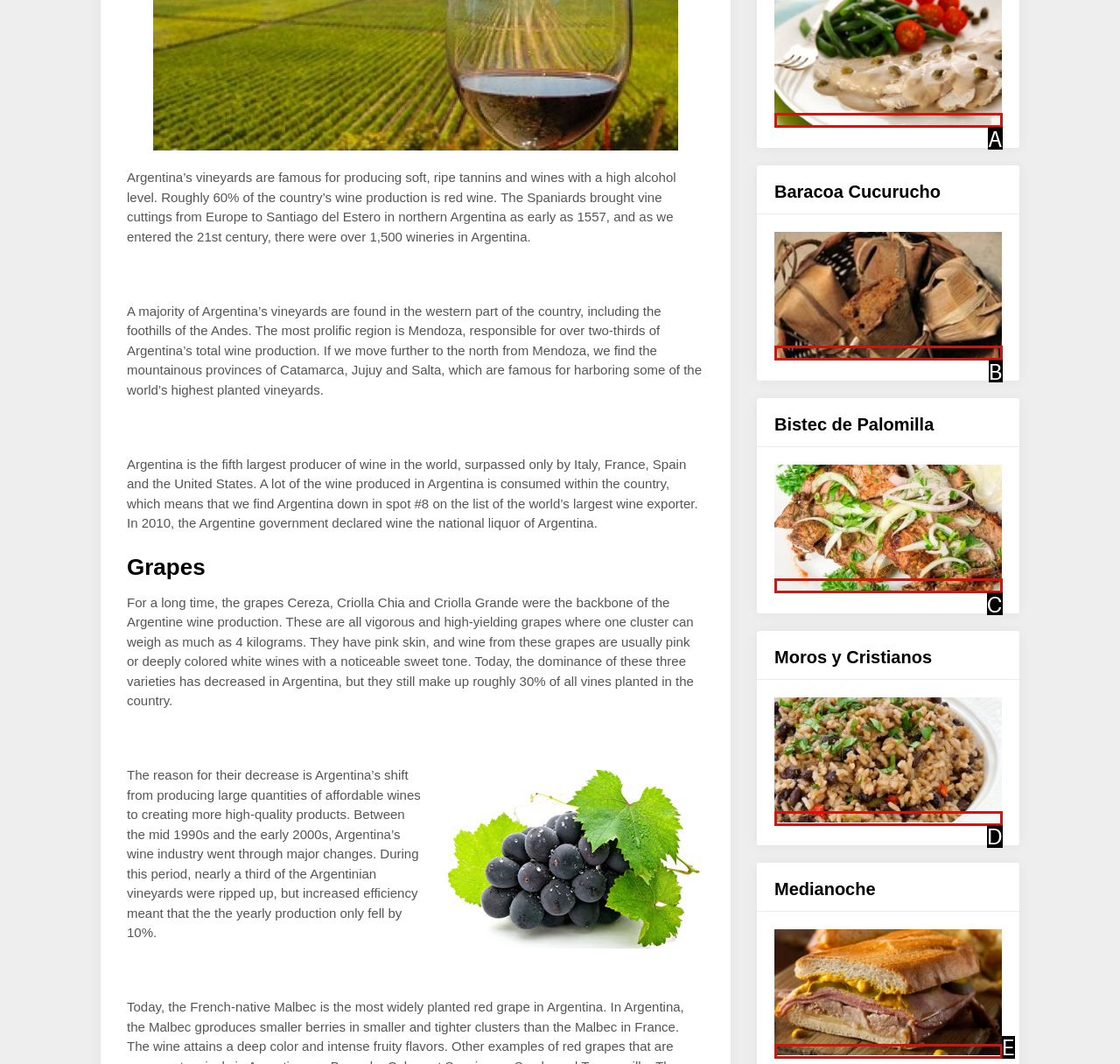Select the HTML element that matches the description: title="Baracoa Cucurucho"
Respond with the letter of the correct choice from the given options directly.

B